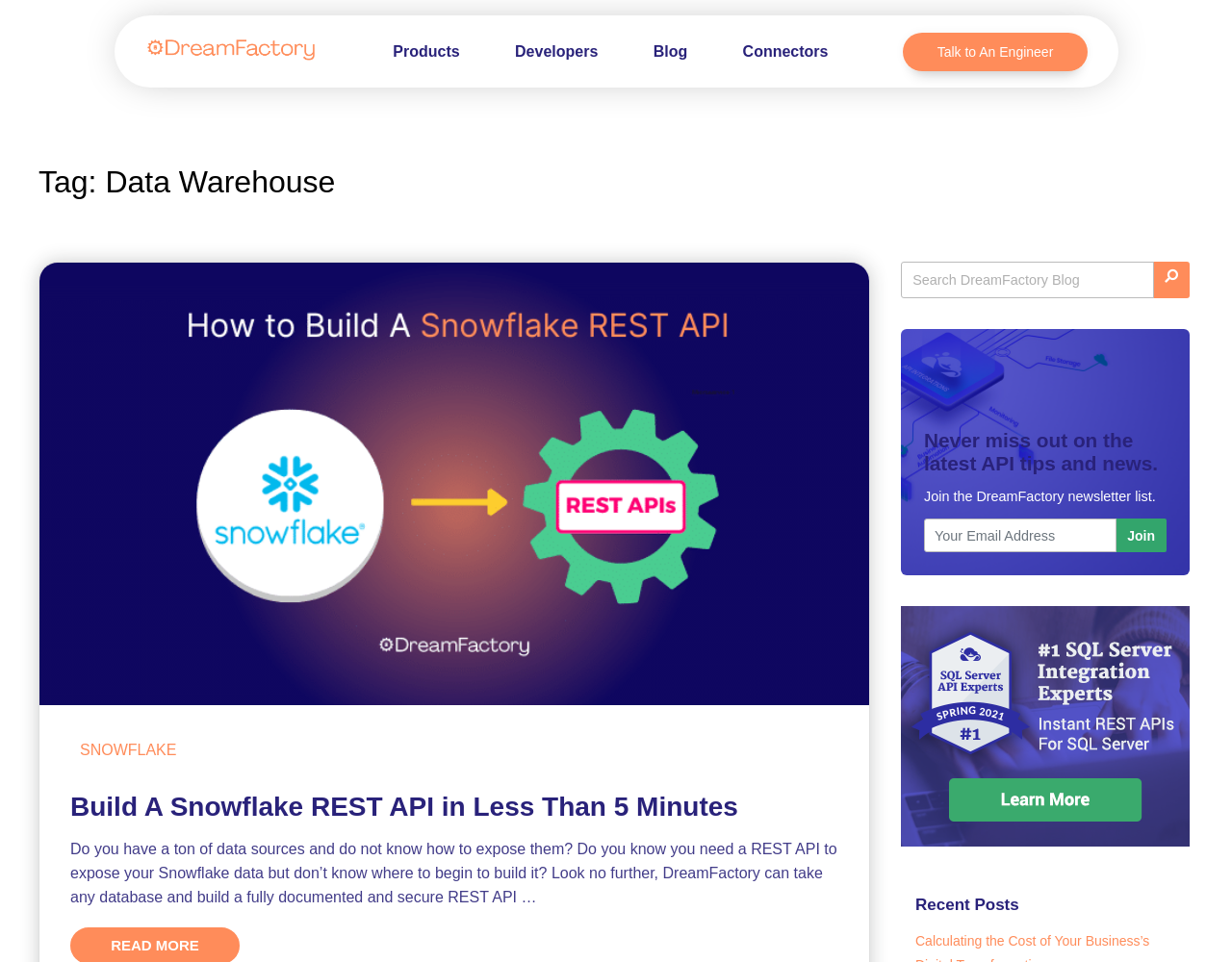What is the call-to-action in the newsletter section?
Offer a detailed and full explanation in response to the question.

I found a button element with the text 'Join' in the newsletter section, which suggests that the call-to-action is to join the DreamFactory newsletter list.